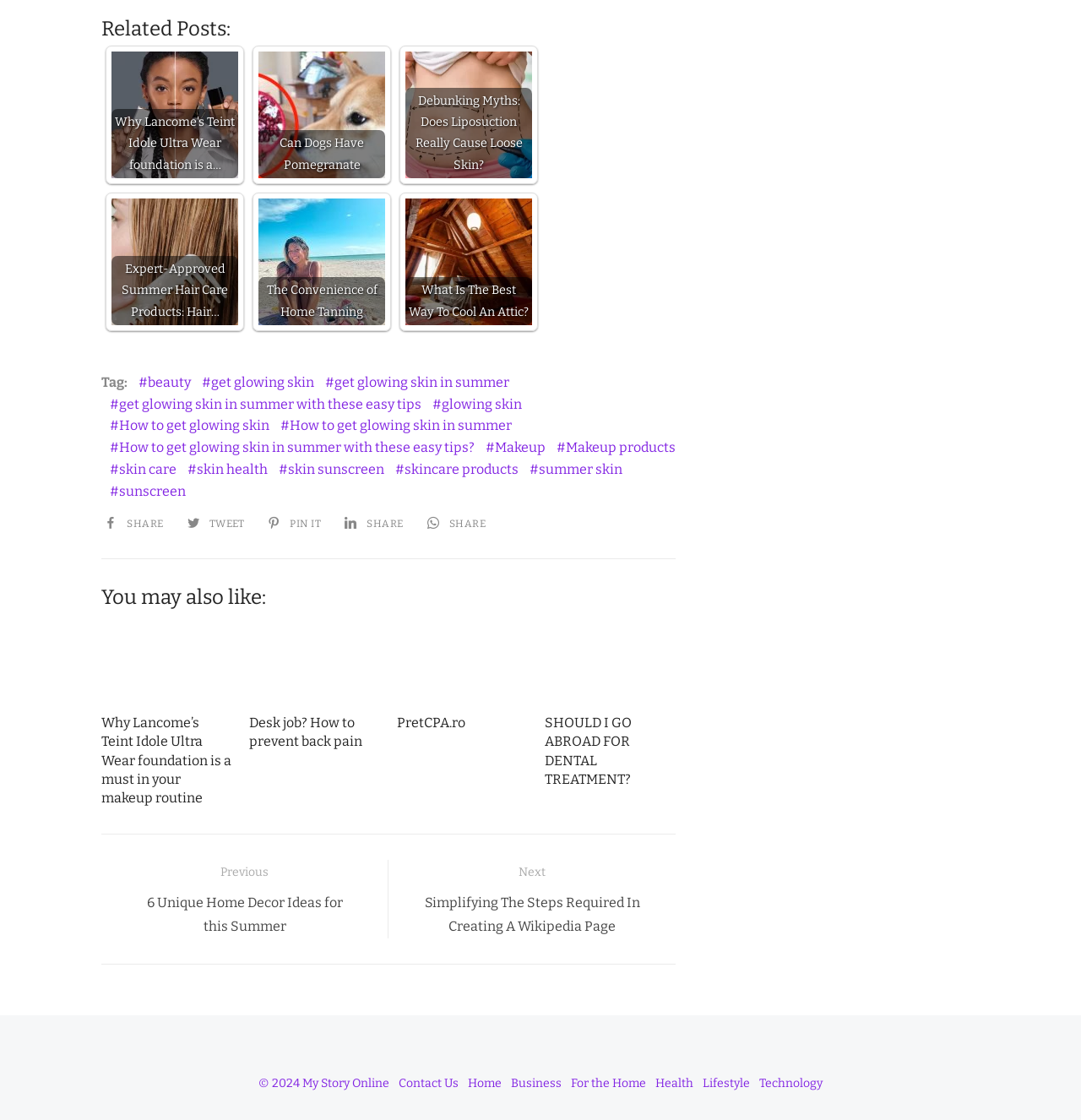Find and specify the bounding box coordinates that correspond to the clickable region for the instruction: "Click on the 'Contact Us' link in the footer".

[0.369, 0.961, 0.424, 0.974]